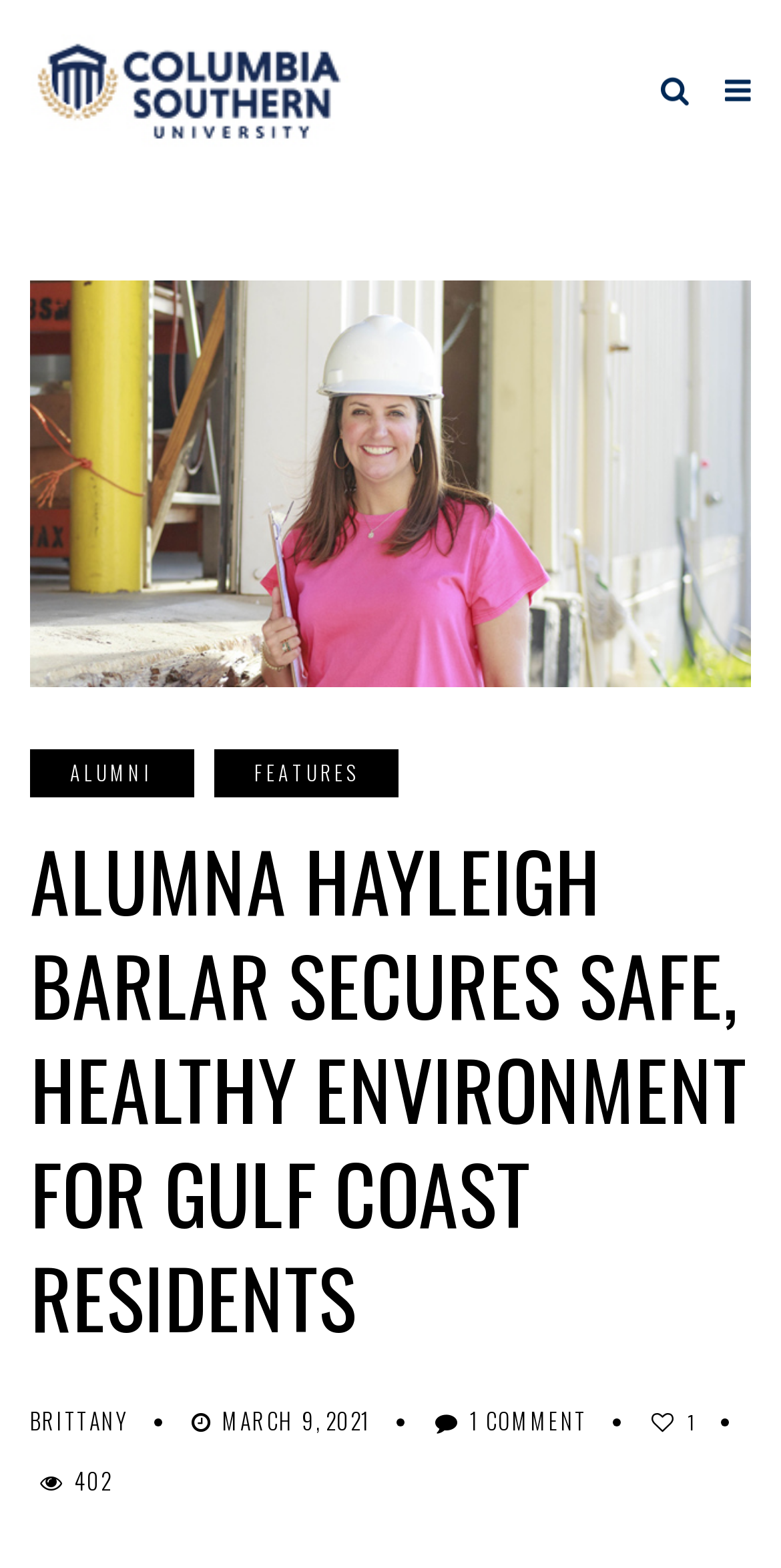Using the format (top-left x, top-left y, bottom-right x, bottom-right y), and given the element description, identify the bounding box coordinates within the screenshot: Features

[0.274, 0.478, 0.51, 0.509]